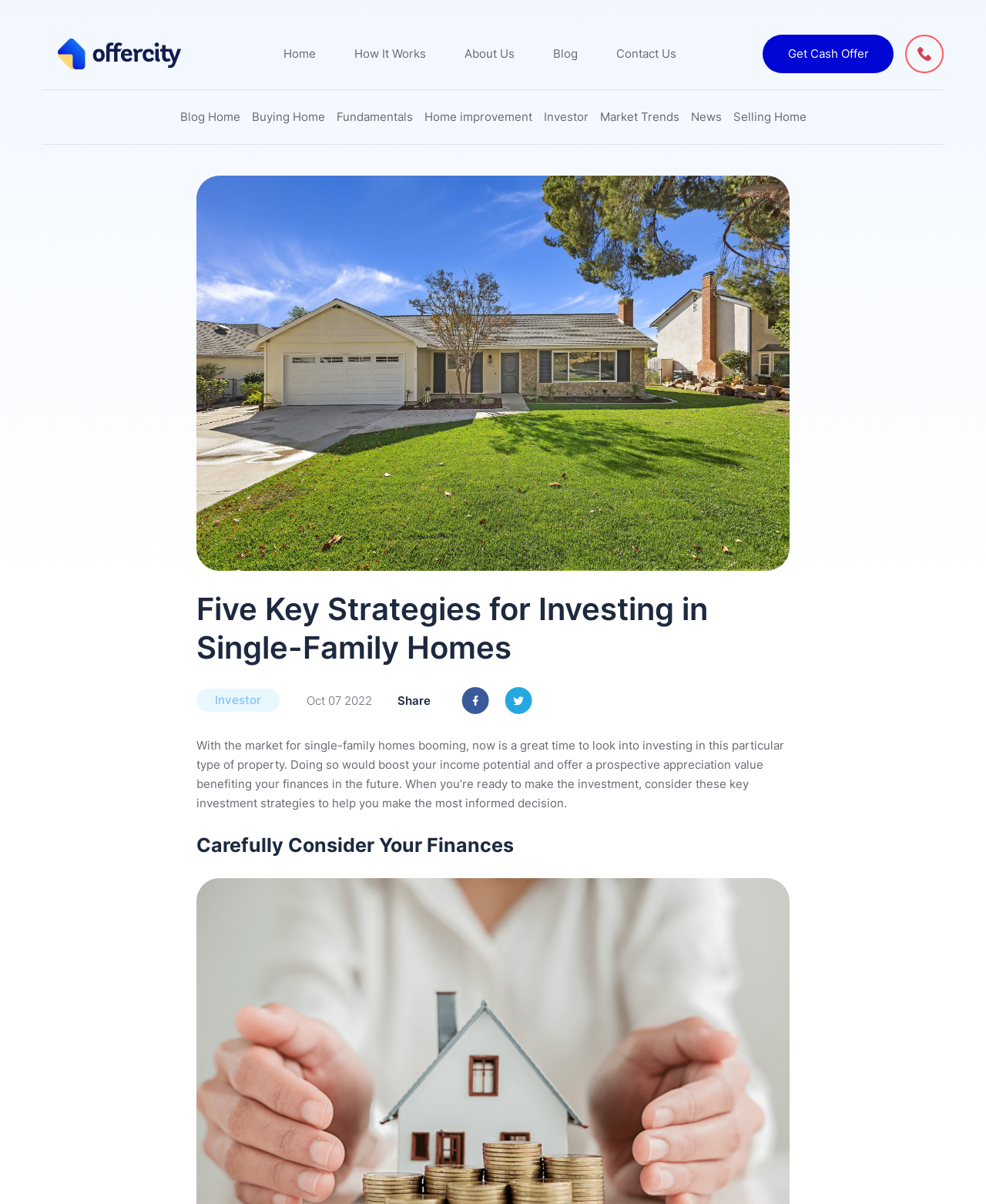Determine the bounding box for the UI element that matches this description: "parent_node: Home".

[0.043, 0.019, 0.199, 0.07]